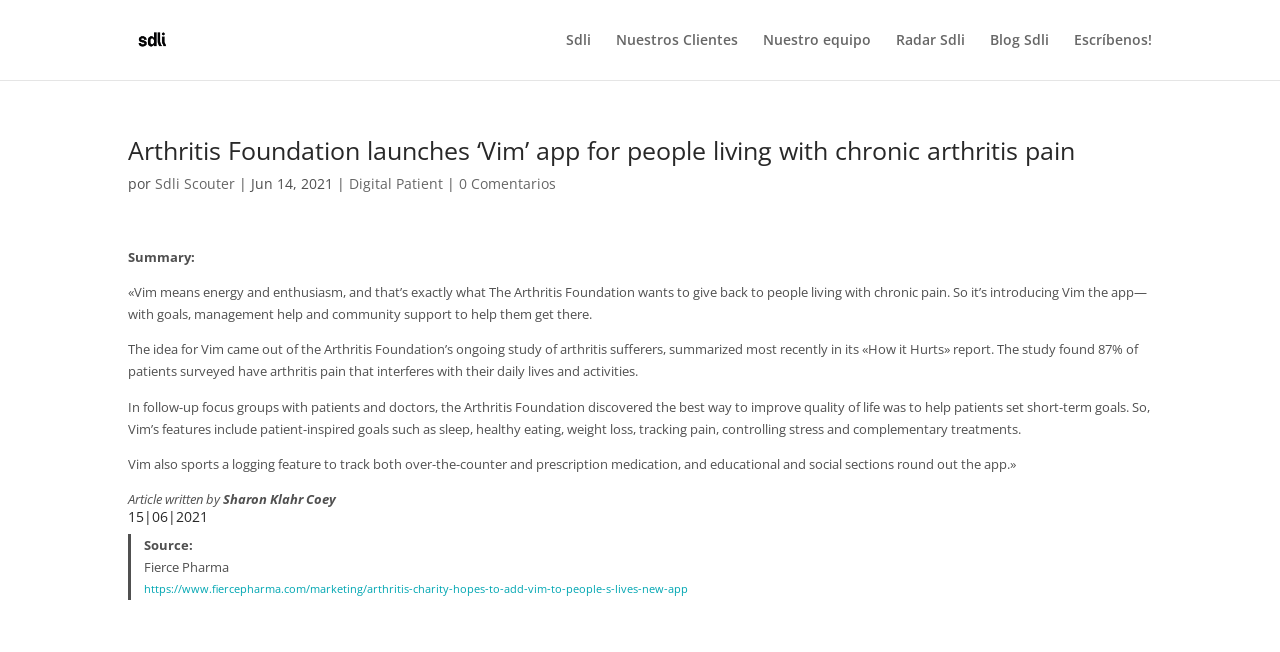Determine the bounding box for the described UI element: "Over NIDV".

None